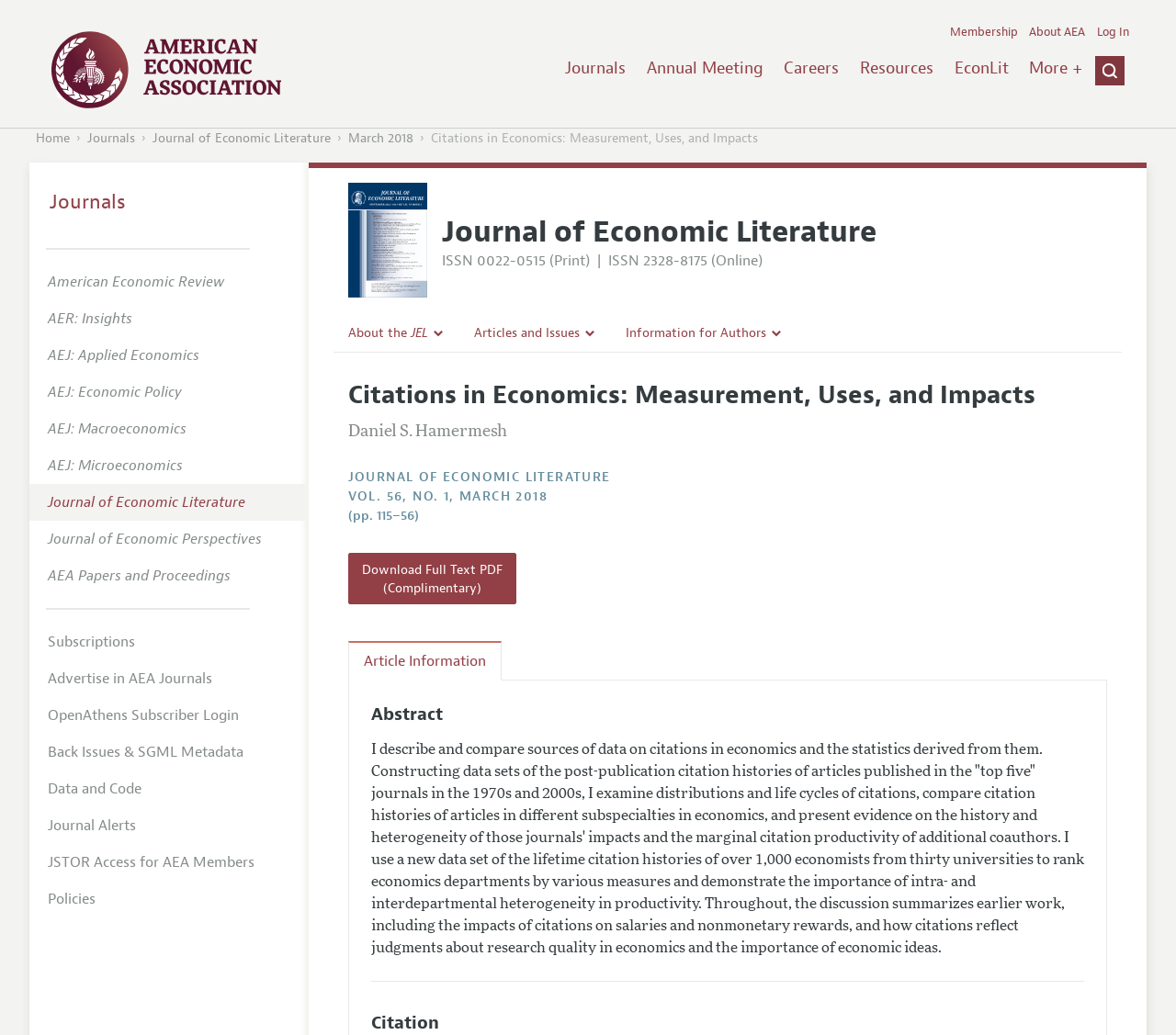Provide the bounding box coordinates, formatted as (top-left x, top-left y, bottom-right x, bottom-right y), with all values being floating point numbers between 0 and 1. Identify the bounding box of the UI element that matches the description: Annual Report of the Editor

[0.296, 0.412, 0.434, 0.427]